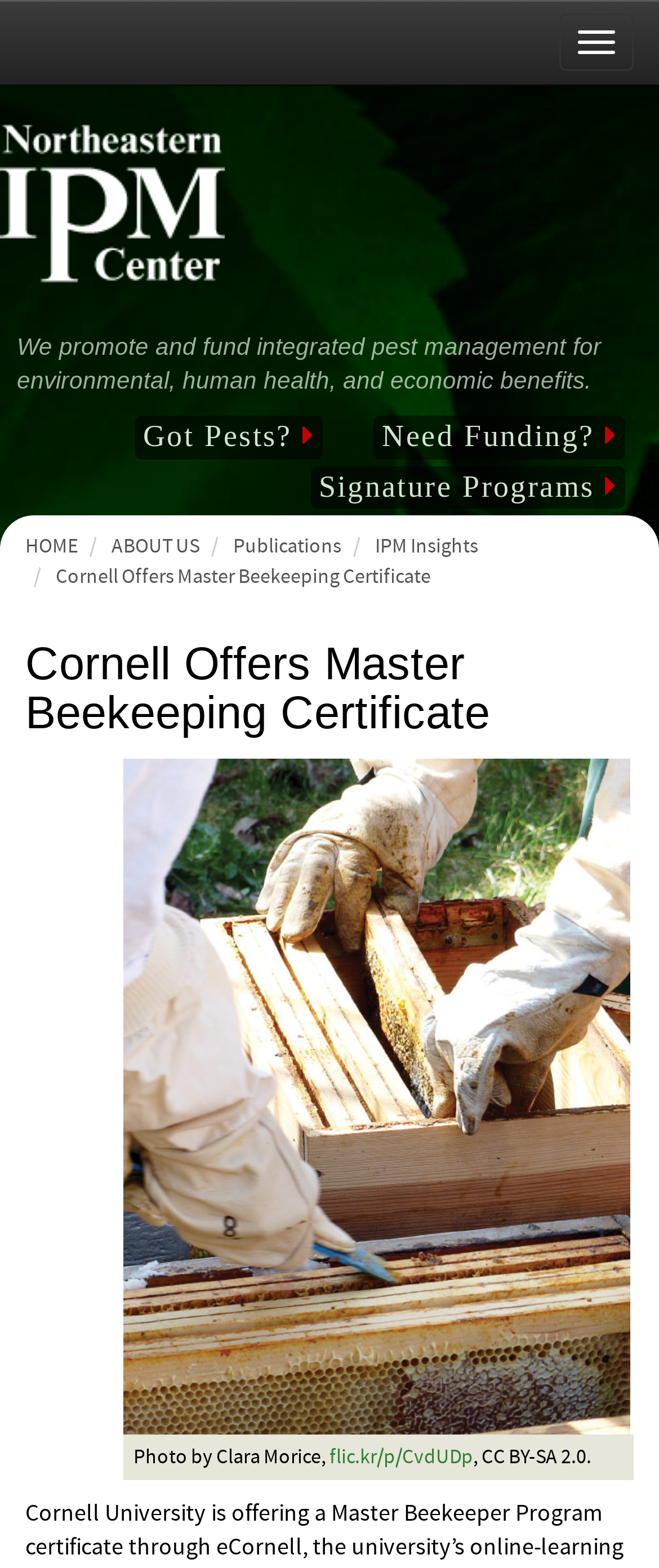Determine the bounding box coordinates of the UI element described by: "Publications".

[0.354, 0.341, 0.518, 0.357]